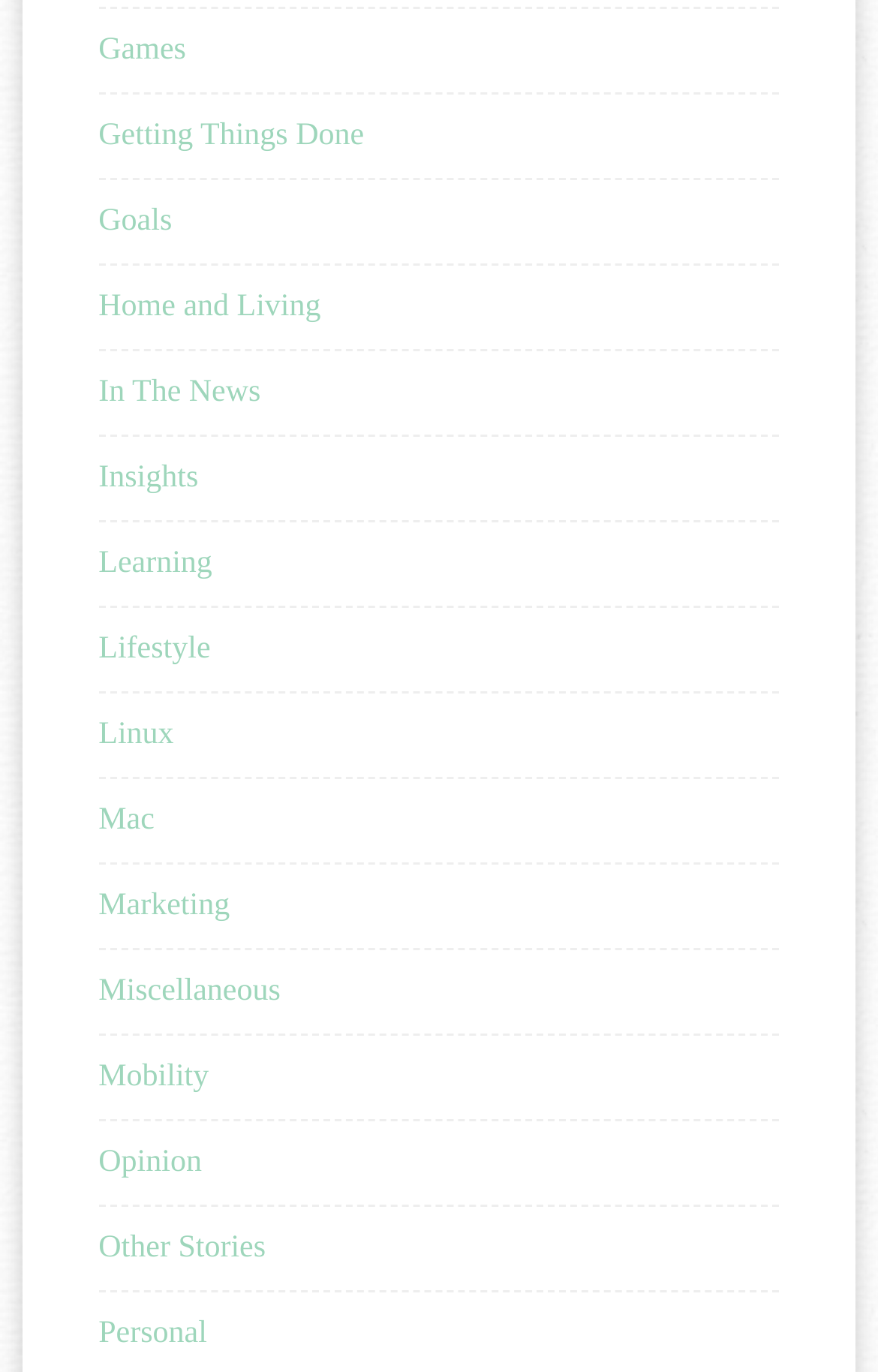Are there any categories related to lifestyle on the webpage?
Answer the question in a detailed and comprehensive manner.

I examined the list of categories on the webpage and found that there are categories related to lifestyle, such as 'Lifestyle' and 'Home and Living', which suggests that the webpage has content related to lifestyle.